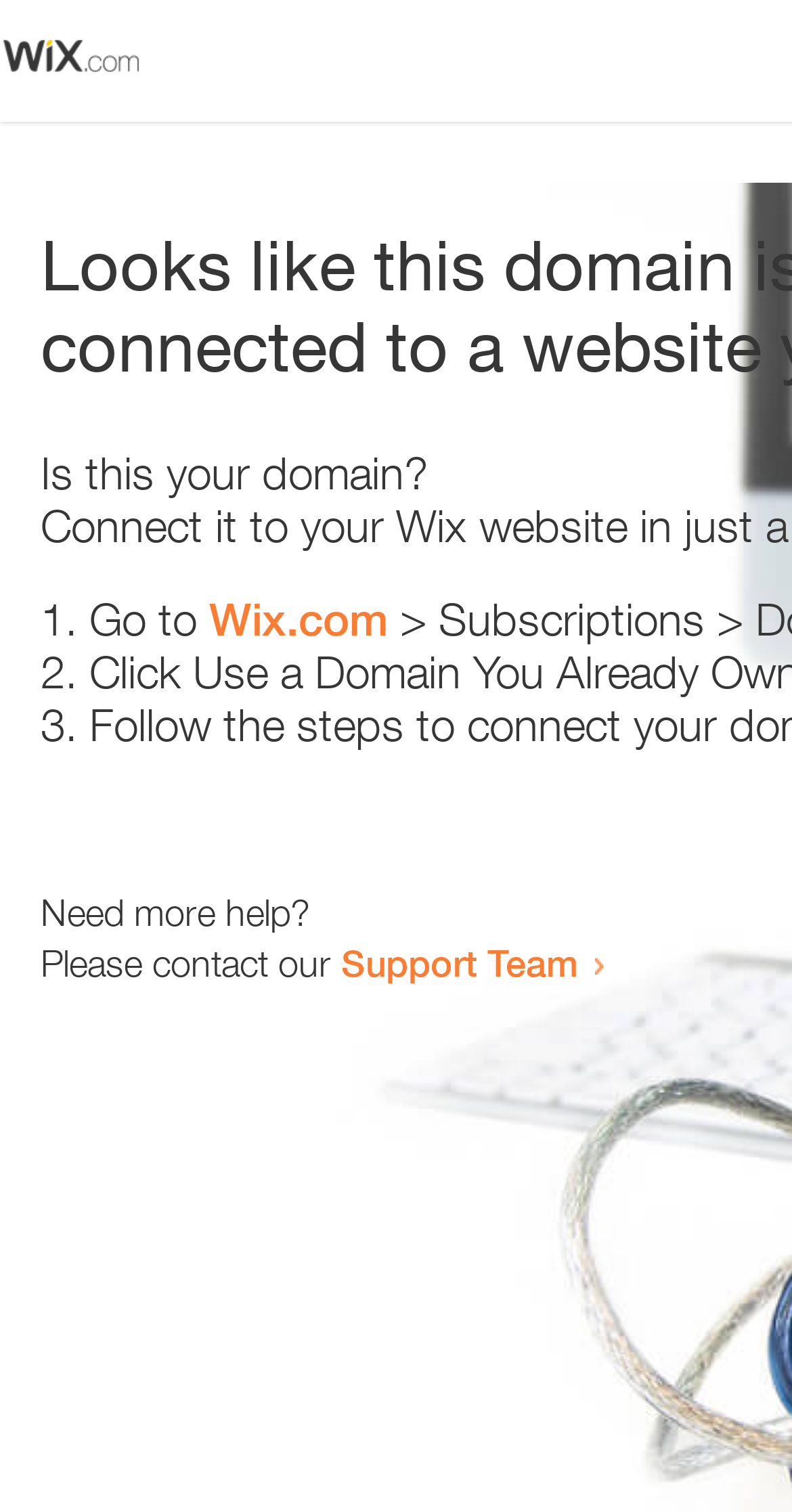From the image, can you give a detailed response to the question below:
What is the domain being referred to?

The webpage contains a link 'Wix.com' which suggests that the domain being referred to is Wix.com. This can be inferred from the context of the sentence 'Go to Wix.com'.